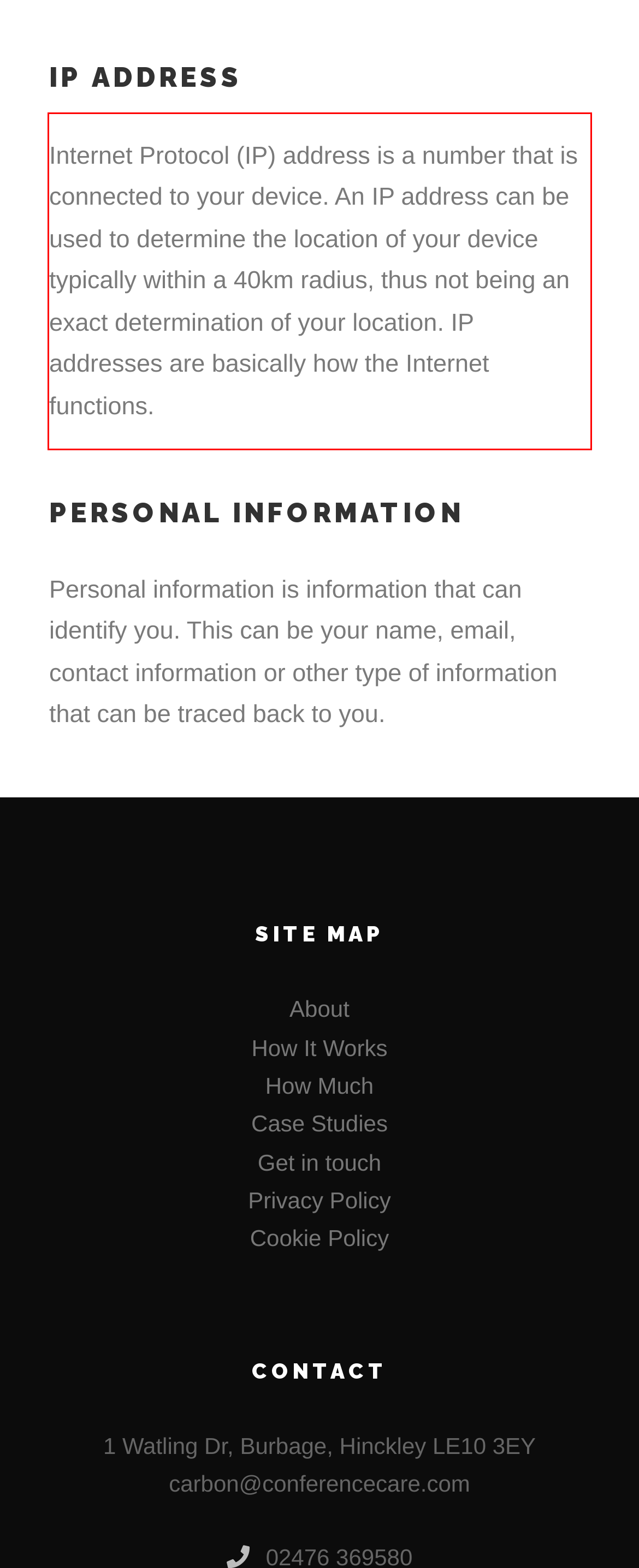Please examine the webpage screenshot and extract the text within the red bounding box using OCR.

Internet Protocol (IP) address is a number that is connected to your device. An IP address can be used to determine the location of your device typically within a 40km radius, thus not being an exact determination of your location. IP addresses are basically how the Internet functions.